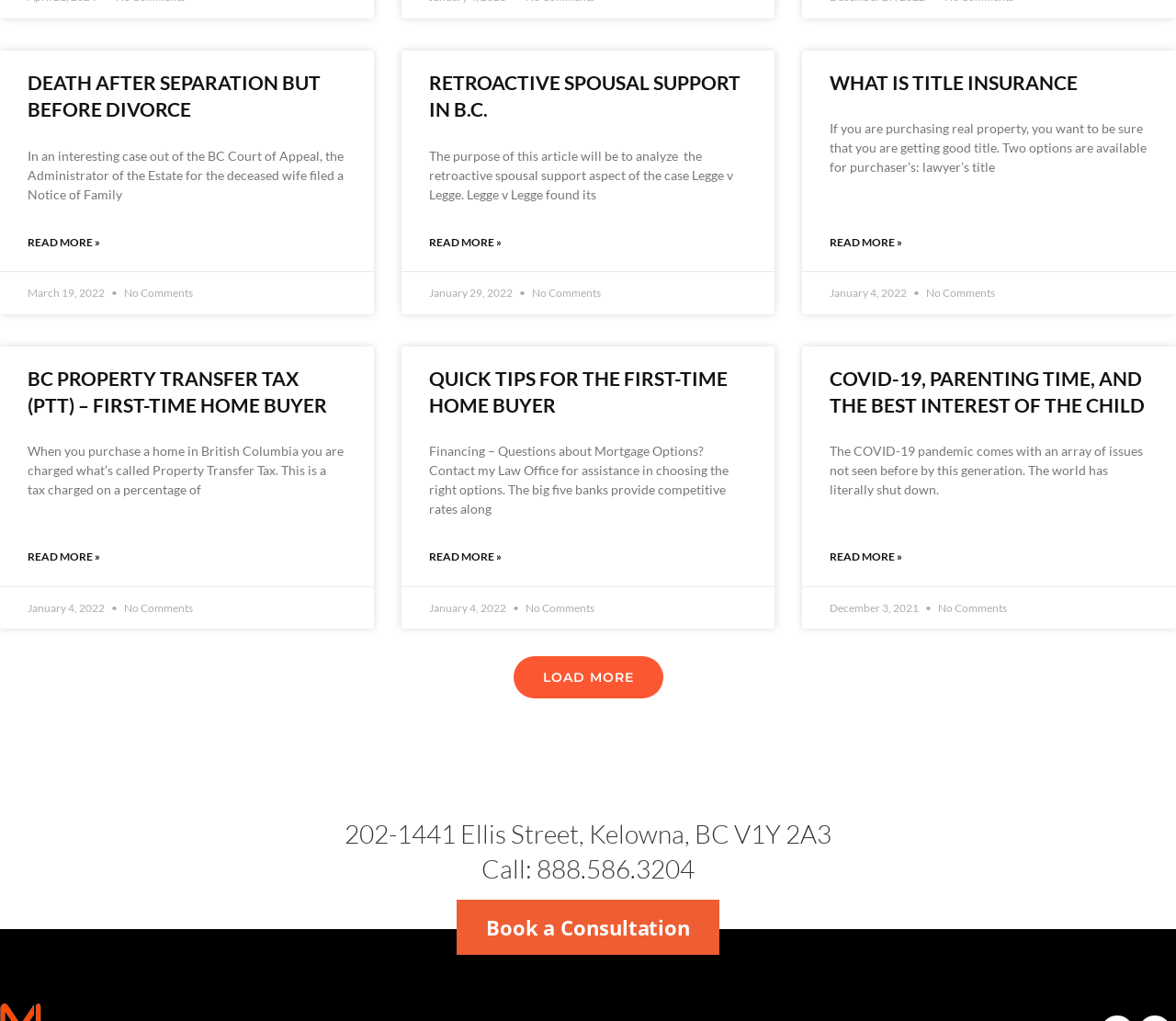Find the bounding box coordinates for the HTML element described in this sentence: "Book a Consultation". Provide the coordinates as four float numbers between 0 and 1, in the format [left, top, right, bottom].

[0.388, 0.882, 0.612, 0.936]